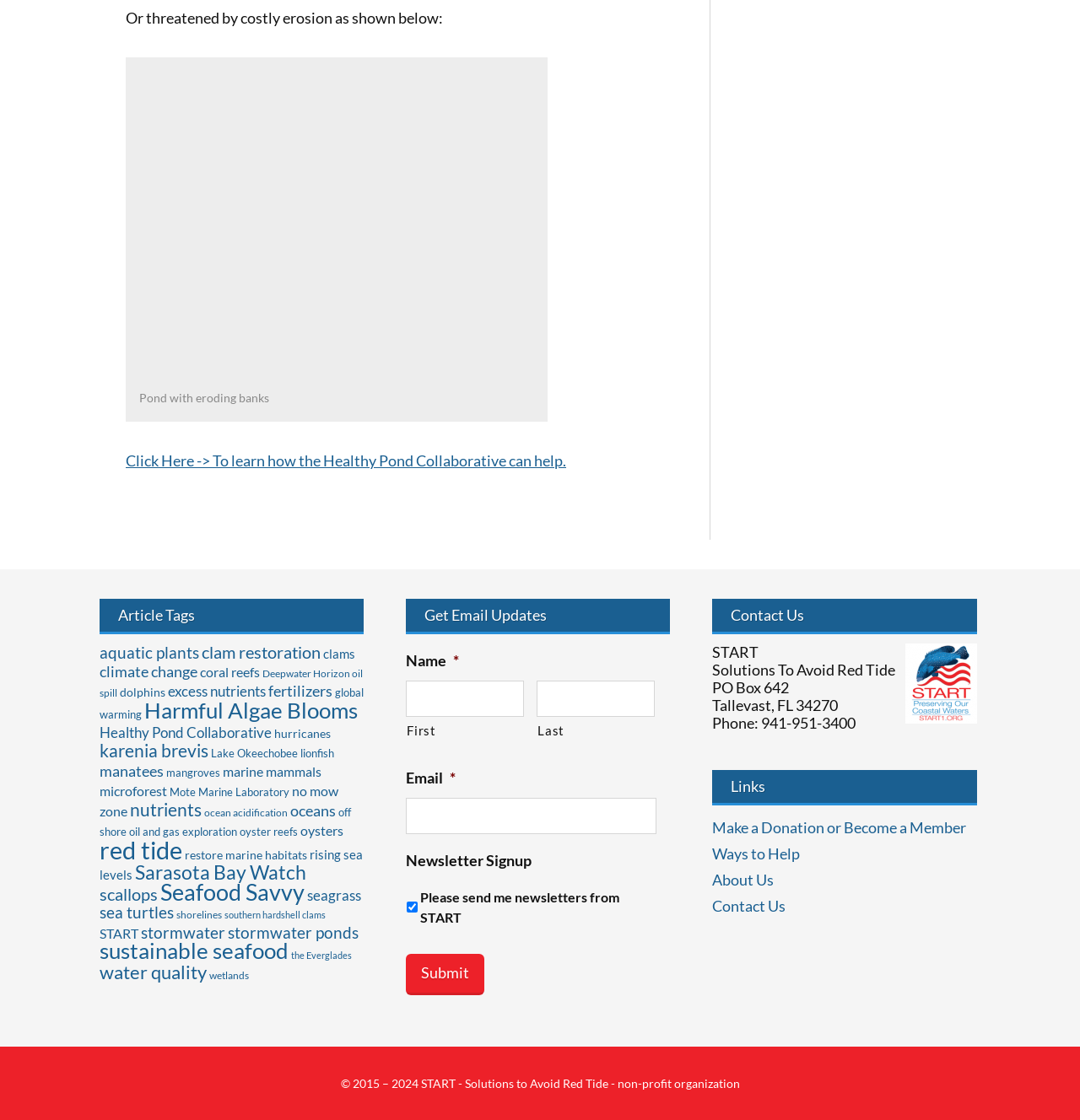Can you find the bounding box coordinates for the element to click on to achieve the instruction: "Click the Submit button"?

[0.376, 0.852, 0.449, 0.888]